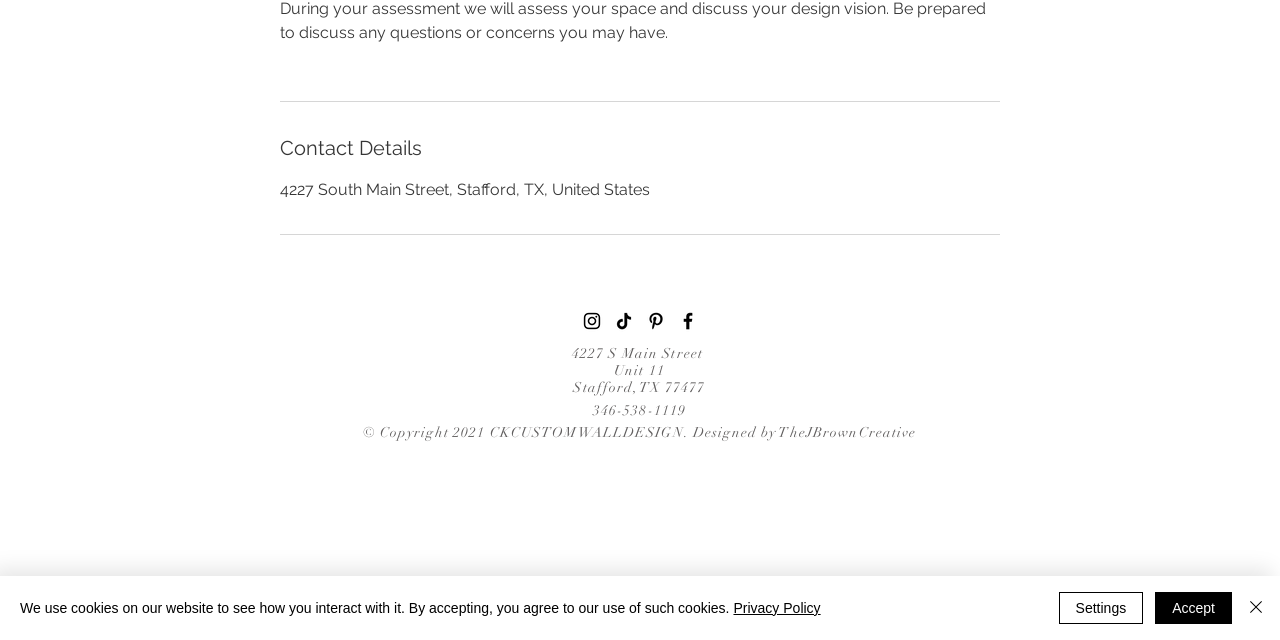From the element description: "aria-label="Pinterest"", extract the bounding box coordinates of the UI element. The coordinates should be expressed as four float numbers between 0 and 1, in the order [left, top, right, bottom].

[0.504, 0.484, 0.521, 0.519]